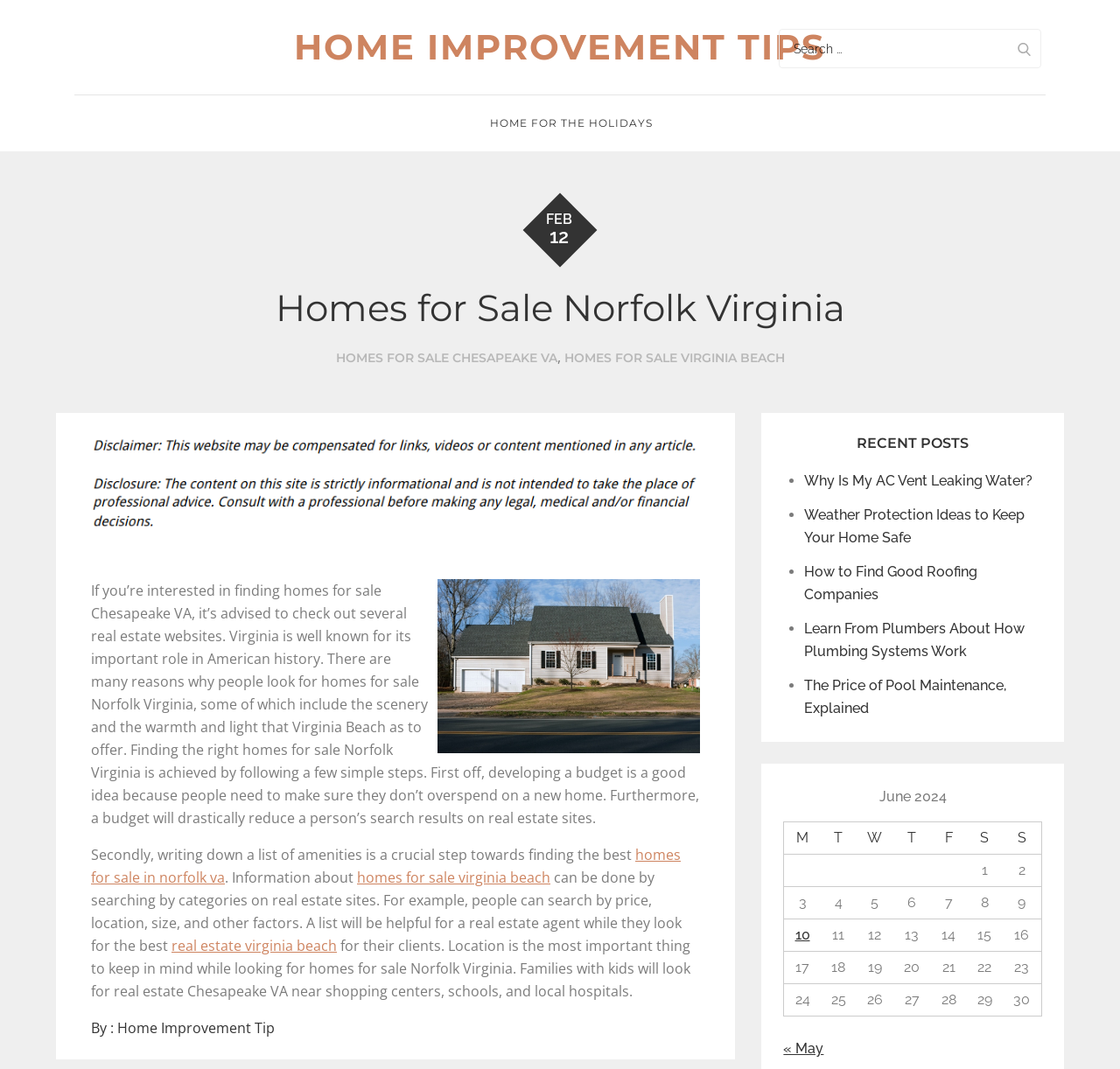Offer a meticulous caption that includes all visible features of the webpage.

This webpage is about homes for sale in Norfolk, Virginia, and provides home improvement tips. At the top, there are two links: "HOME IMPROVEMENT TIPS" and "HOME FOR THE HOLIDAYS". Next to these links, there is a search bar with a button. Below the search bar, there is a time indicator showing the current month and day, "FEB 12".

The main content of the webpage is divided into two sections. On the left, there is a heading "Homes for Sale Norfolk Virginia" followed by three links: "HOMES FOR SALE CHESAPEAKE VA", "HOMES FOR SALE VIRGINIA BEACH", and a comma separating them. Below these links, there is an article discussing the importance of finding the right homes for sale in Norfolk, Virginia, and providing tips on how to do so. The article includes two images, one of which is described as "Real estate virginia beach". The article also contains several links to related topics, such as "homes for sale in norfolk va" and "homes for sale virginia beach".

On the right side of the webpage, there is a section titled "RECENT POSTS" with a list of five links to recent articles, including "Why Is My AC Vent Leaking Water?" and "How to Find Good Roofing Companies". Below this list, there is a table showing a calendar for June 2024, with each day of the month listed in a separate row. The table also includes a link to "Posts published on June 10, 2024".